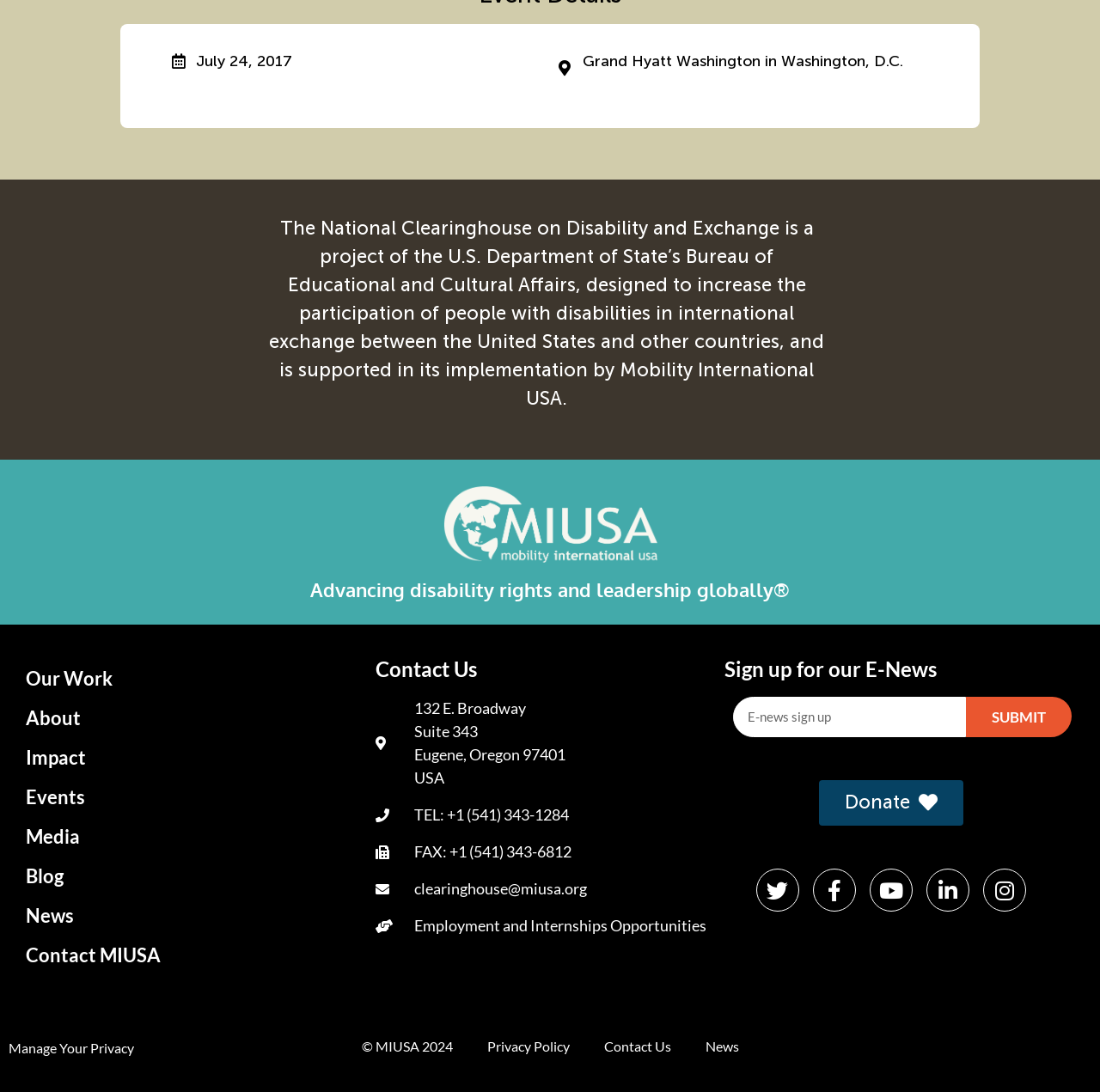Please determine the bounding box coordinates of the clickable area required to carry out the following instruction: "Click on 'Donate'". The coordinates must be four float numbers between 0 and 1, represented as [left, top, right, bottom].

[0.744, 0.715, 0.876, 0.756]